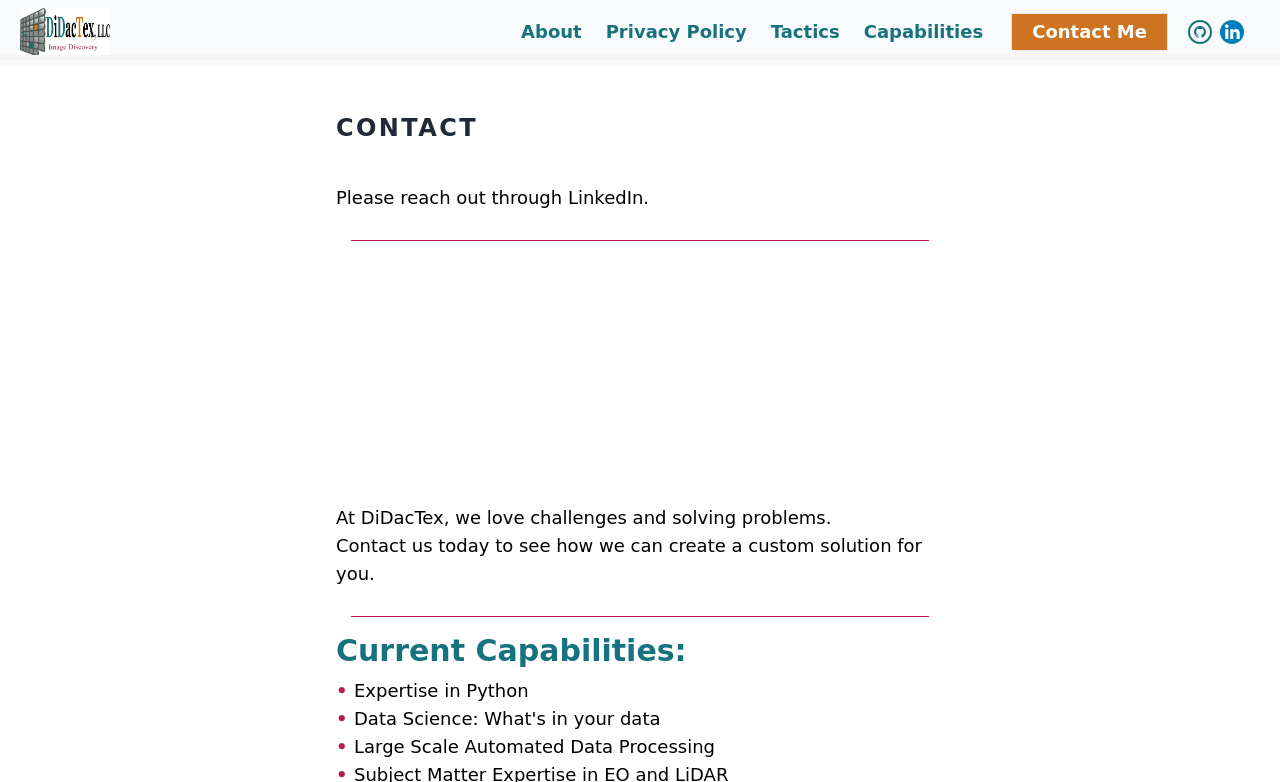Calculate the bounding box coordinates of the UI element given the description: "About".

[0.398, 0.024, 0.464, 0.059]